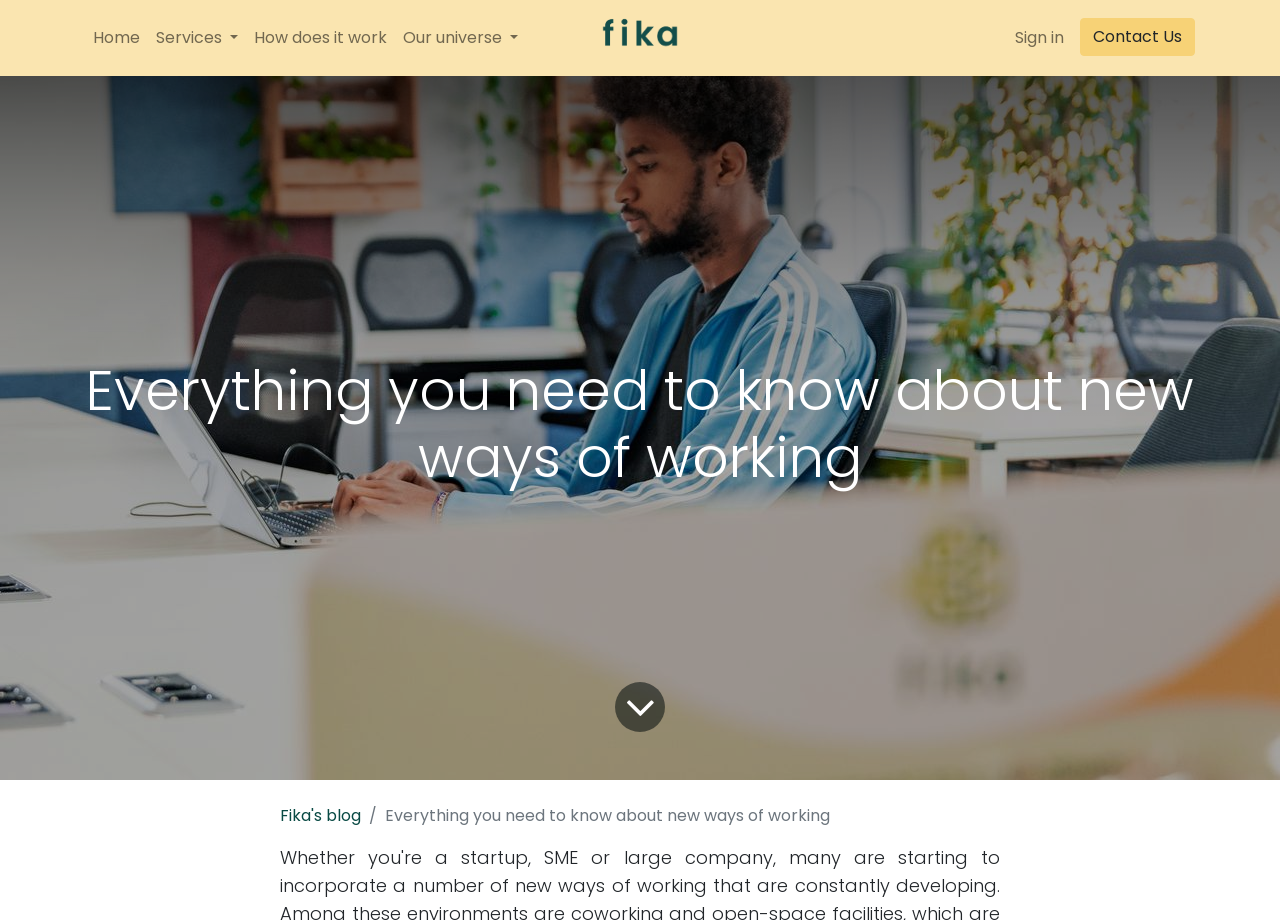Identify the bounding box for the UI element described as: "How does it work". The coordinates should be four float numbers between 0 and 1, i.e., [left, top, right, bottom].

[0.192, 0.02, 0.309, 0.063]